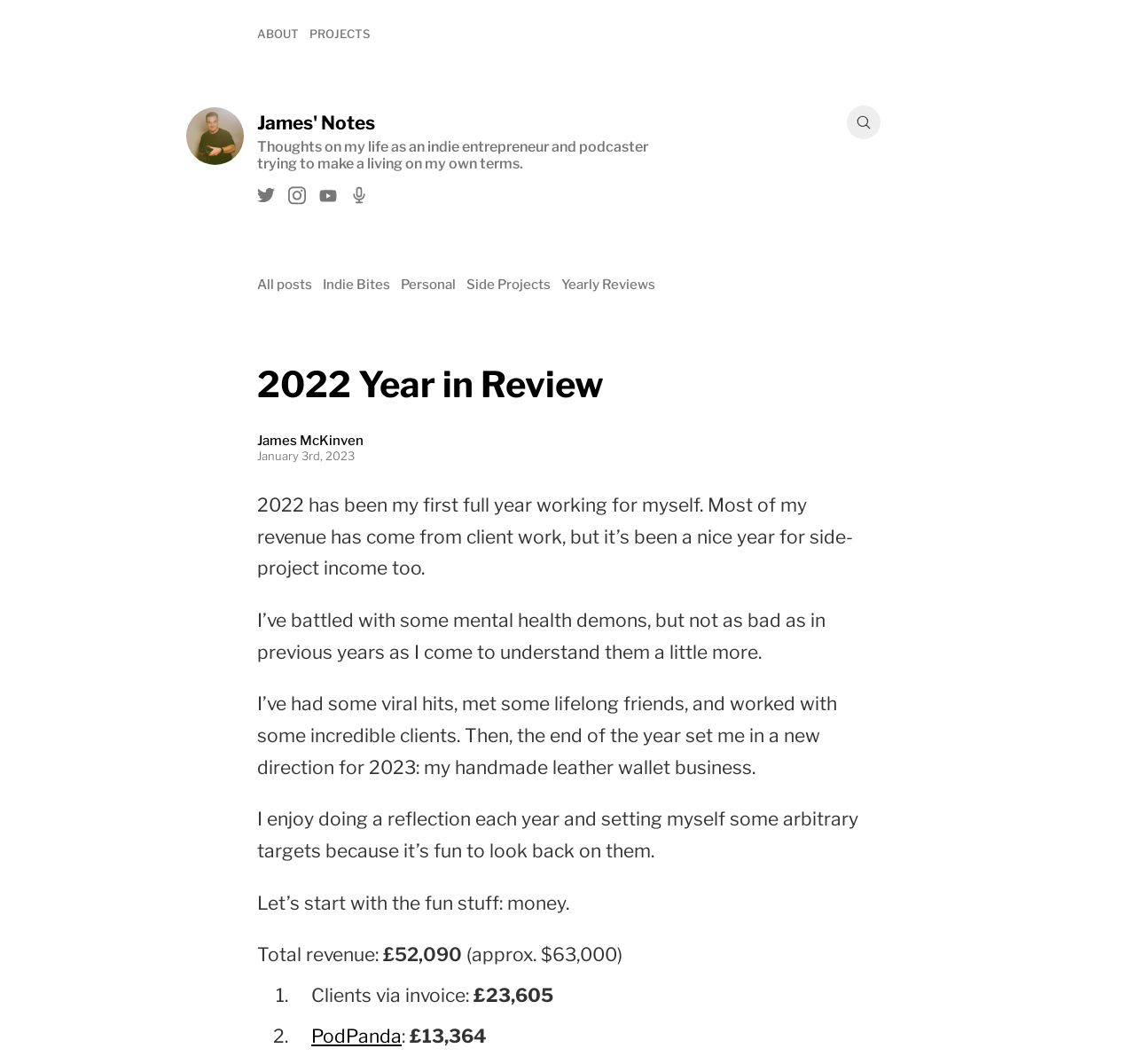Can you find the bounding box coordinates for the element to click on to achieve the instruction: "Check the total revenue"?

[0.227, 0.887, 0.338, 0.908]